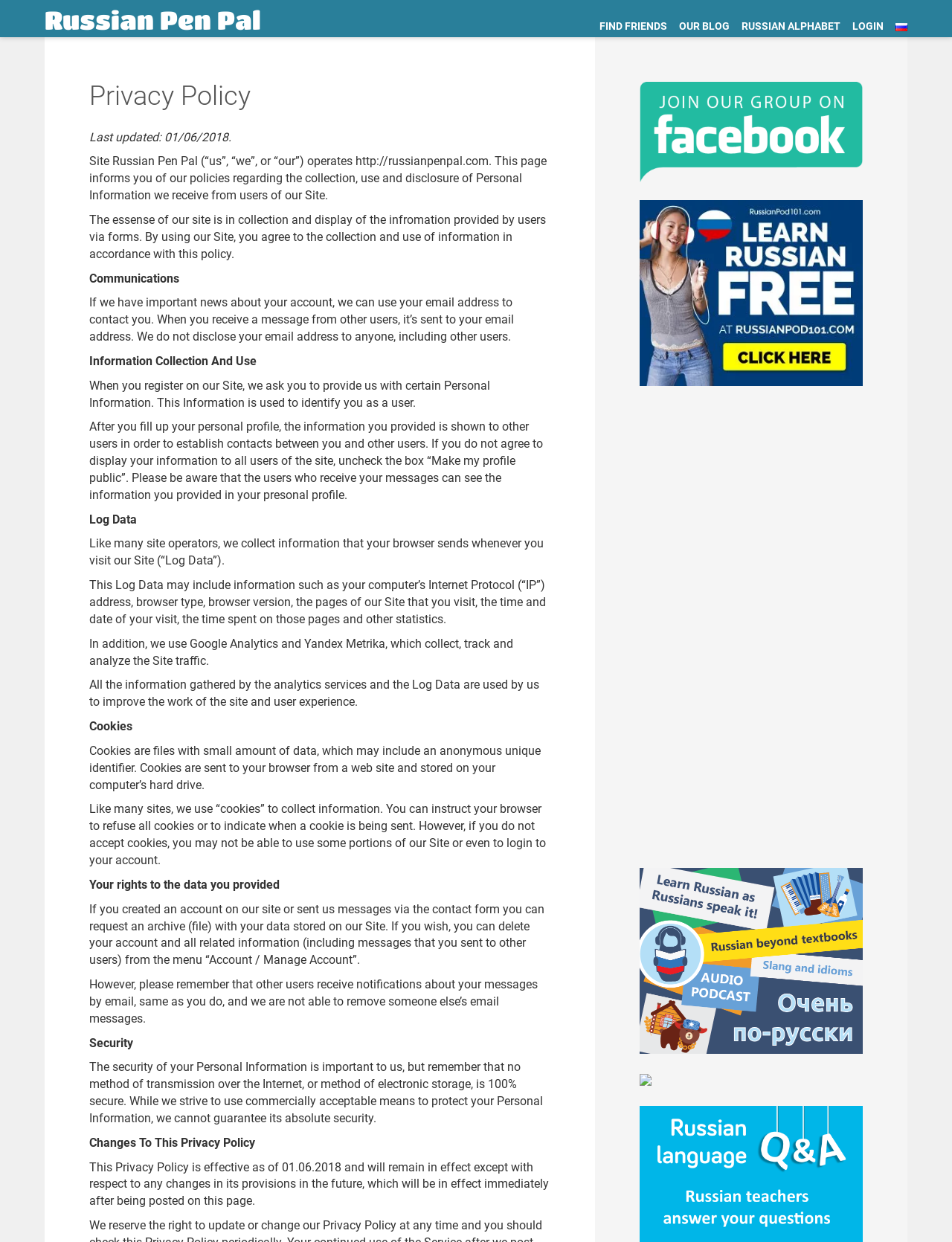Please predict the bounding box coordinates of the element's region where a click is necessary to complete the following instruction: "Click on the 'Join us on Facebook' link". The coordinates should be represented by four float numbers between 0 and 1, i.e., [left, top, right, bottom].

[0.672, 0.1, 0.906, 0.111]